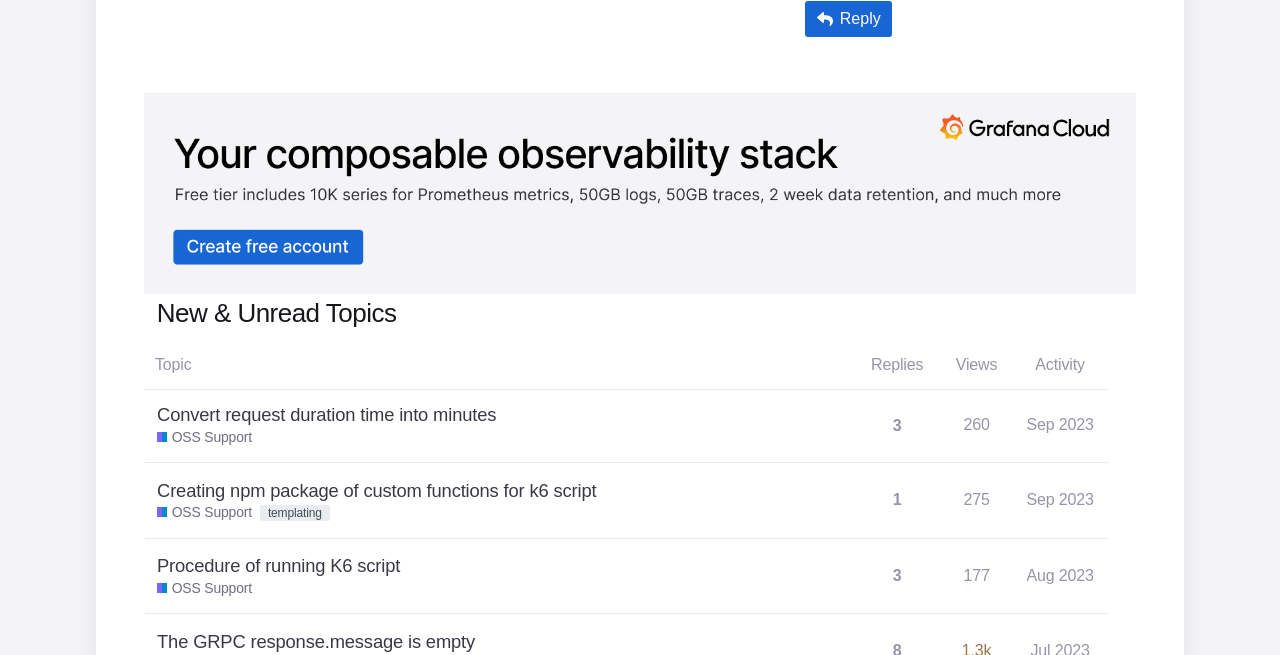What is the view count for the third topic?
From the details in the image, provide a complete and detailed answer to the question.

The third topic in the list has a gridcell element with the text 'this topic has been viewed 177 times', which suggests that this topic has been viewed by 177 users.